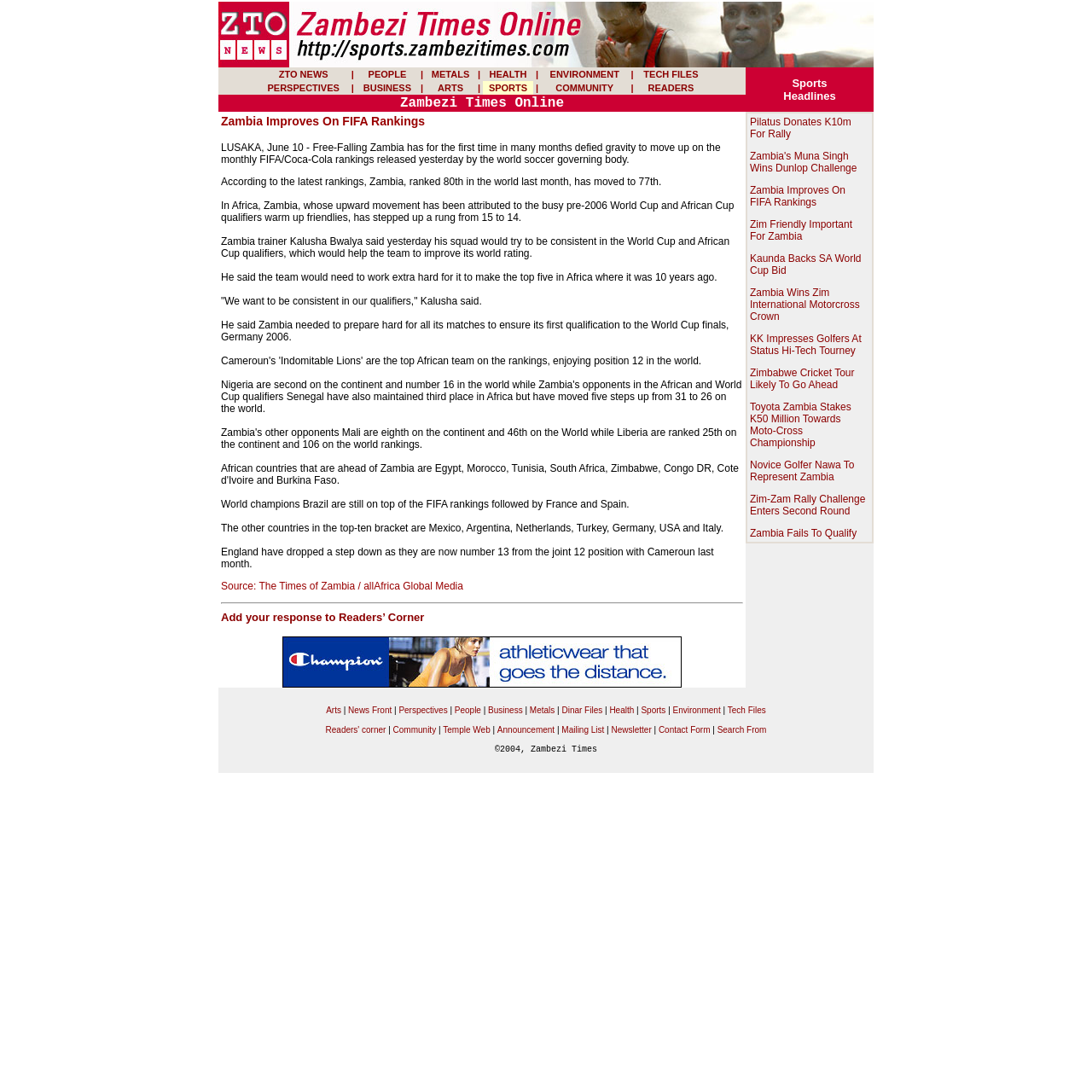Please mark the clickable region by giving the bounding box coordinates needed to complete this instruction: "Read Zambia Improves On FIFA Rankings article".

[0.202, 0.104, 0.681, 0.127]